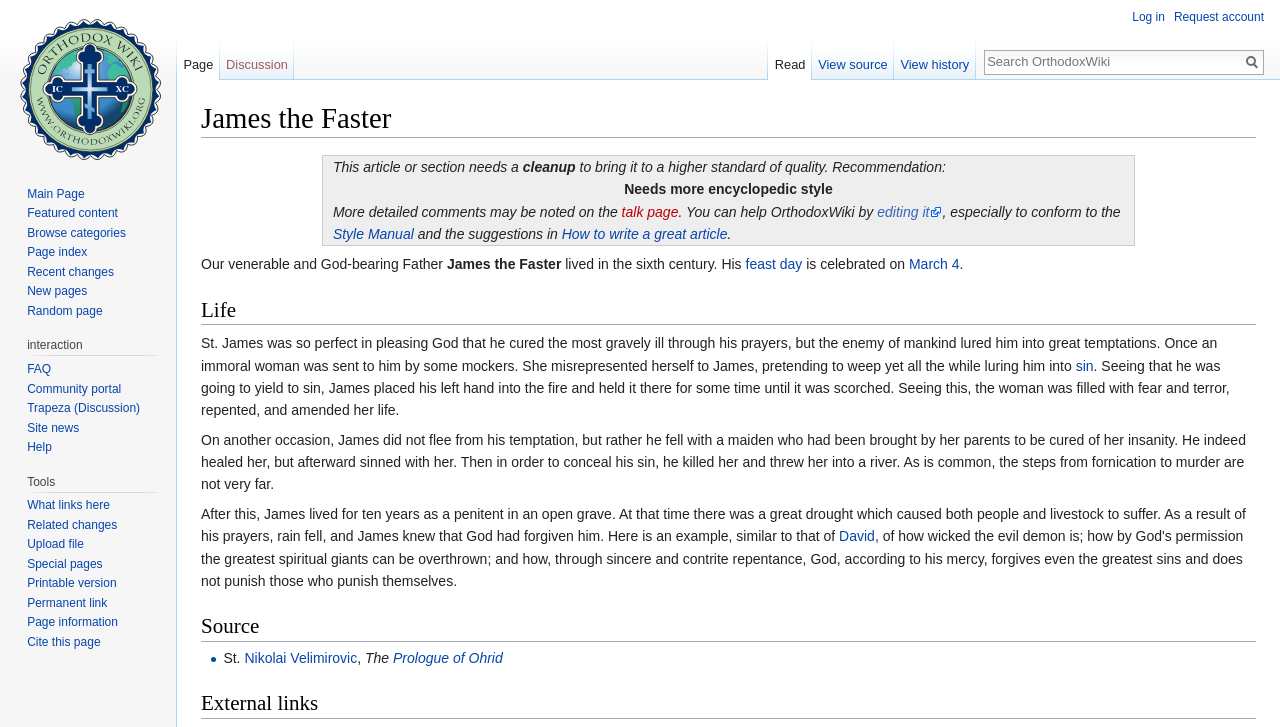Please specify the bounding box coordinates of the element that should be clicked to execute the given instruction: 'Log in'. Ensure the coordinates are four float numbers between 0 and 1, expressed as [left, top, right, bottom].

[0.885, 0.014, 0.91, 0.033]